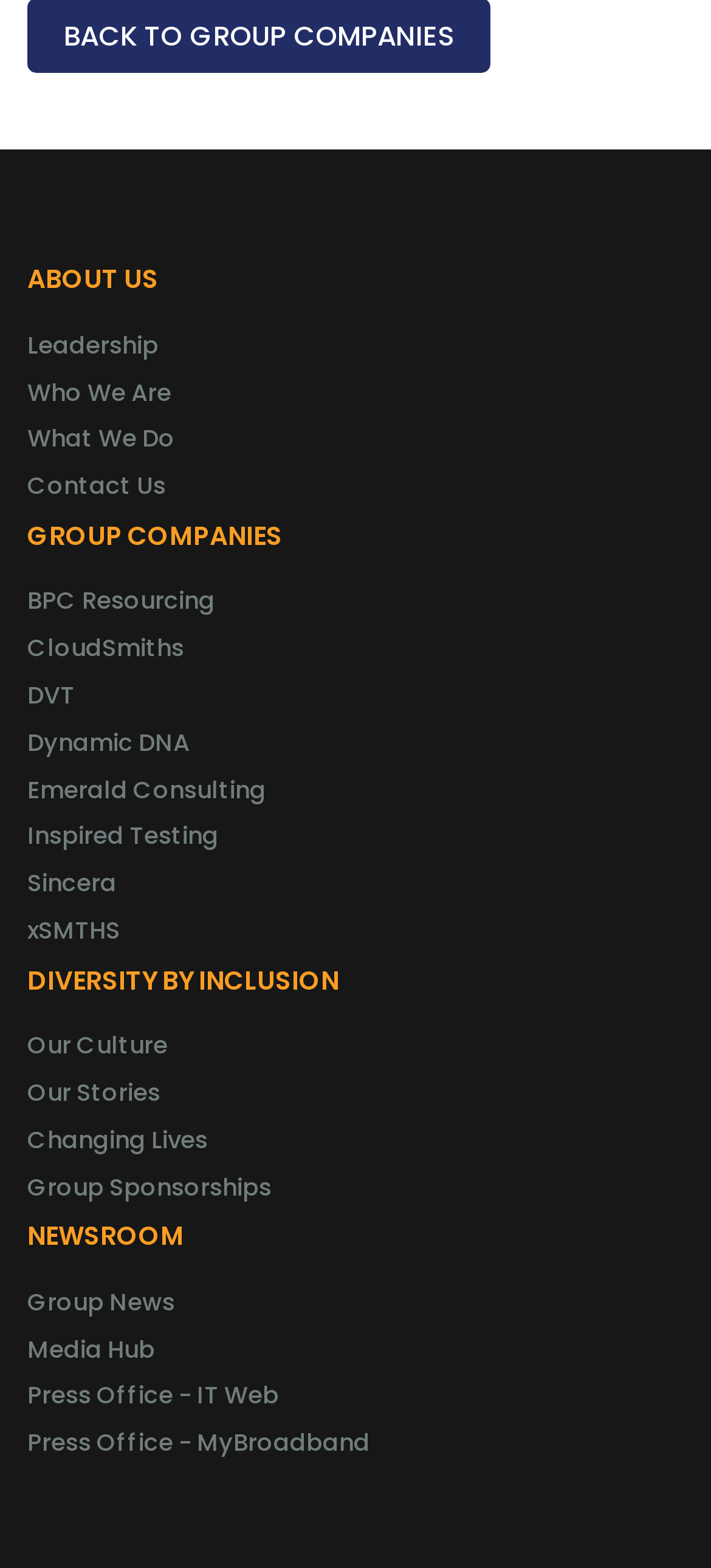Using the format (top-left x, top-left y, bottom-right x, bottom-right y), and given the element description, identify the bounding box coordinates within the screenshot: What We Do

[0.038, 0.269, 0.246, 0.291]